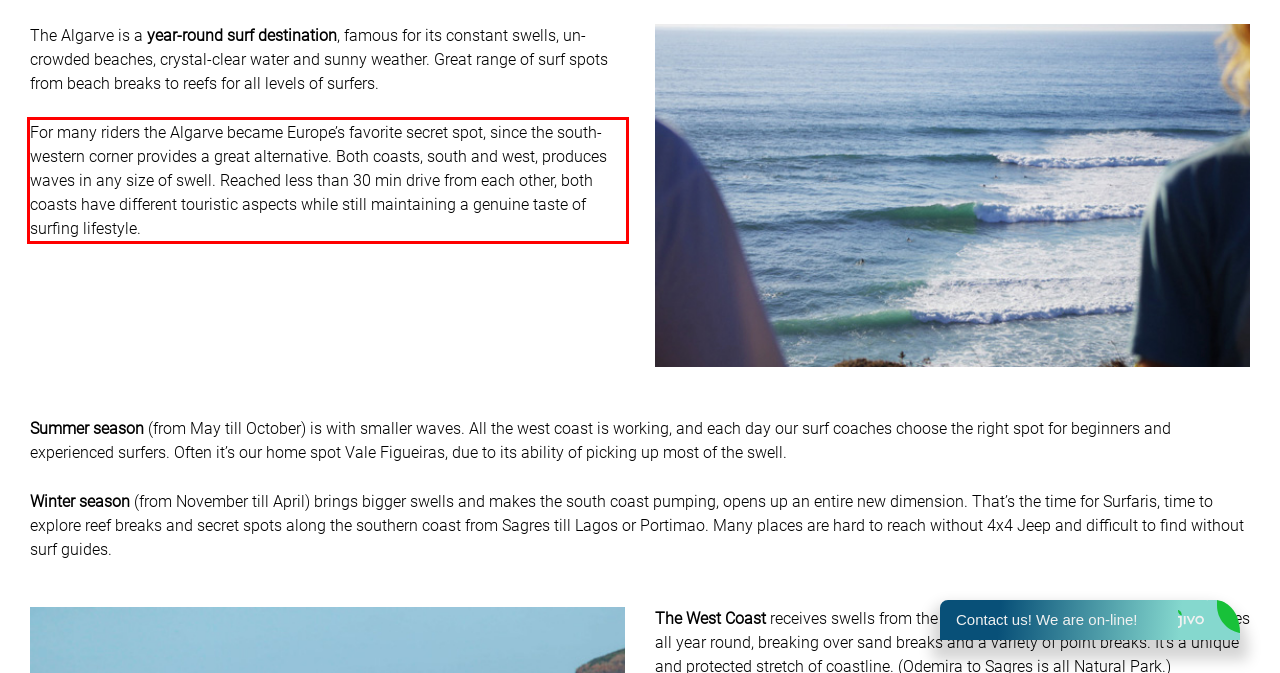You are given a screenshot showing a webpage with a red bounding box. Perform OCR to capture the text within the red bounding box.

For many riders the Algarve became Europe’s favorite secret spot, since the south-western corner provides a great alternative. Both coasts, south and west, produces waves in any size of swell. Reached less than 30 min drive from each other, both coasts have different touristic aspects while still maintaining a genuine taste of surfing lifestyle.